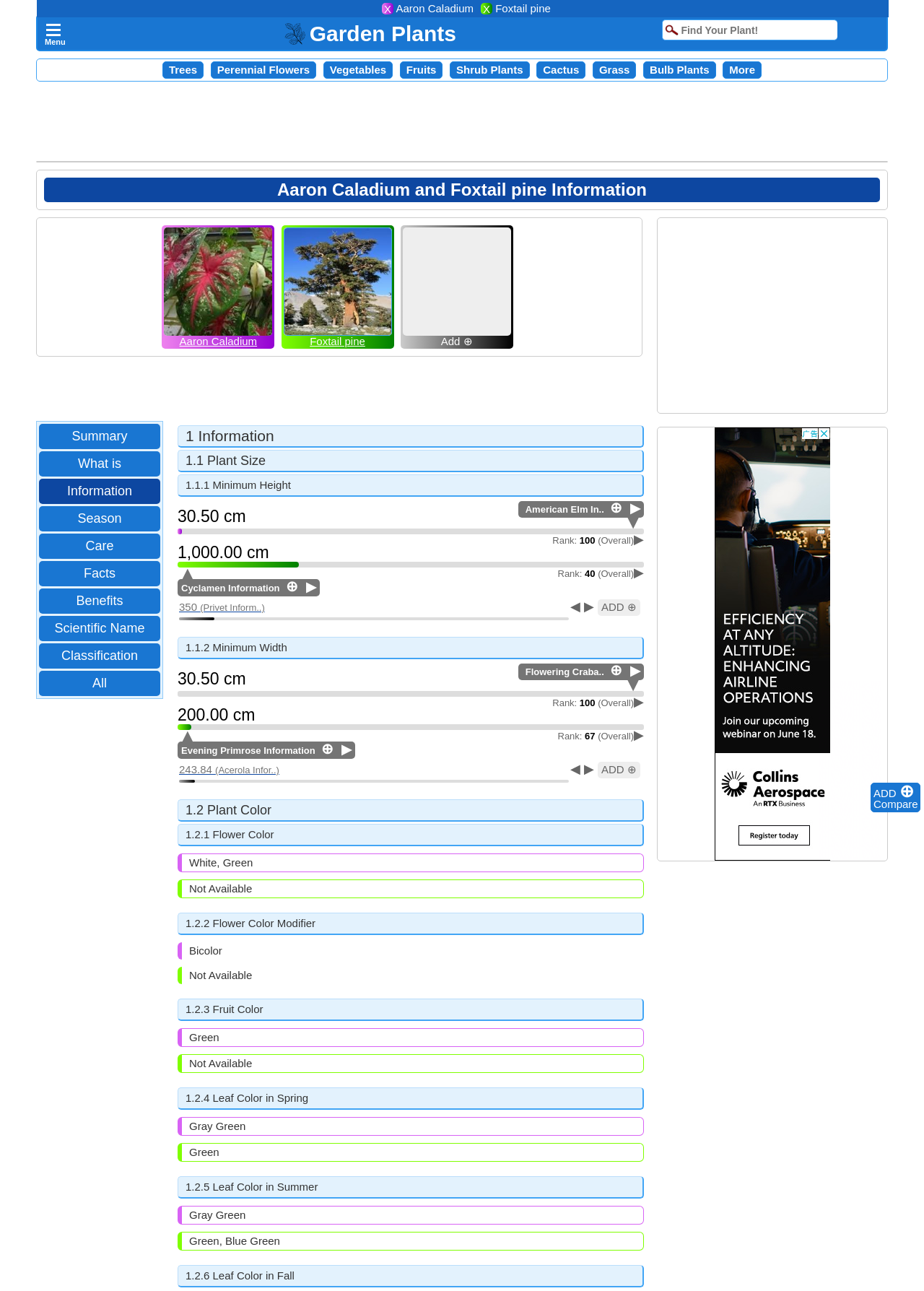Identify the bounding box coordinates of the area you need to click to perform the following instruction: "Click on the 'From Within' link".

None